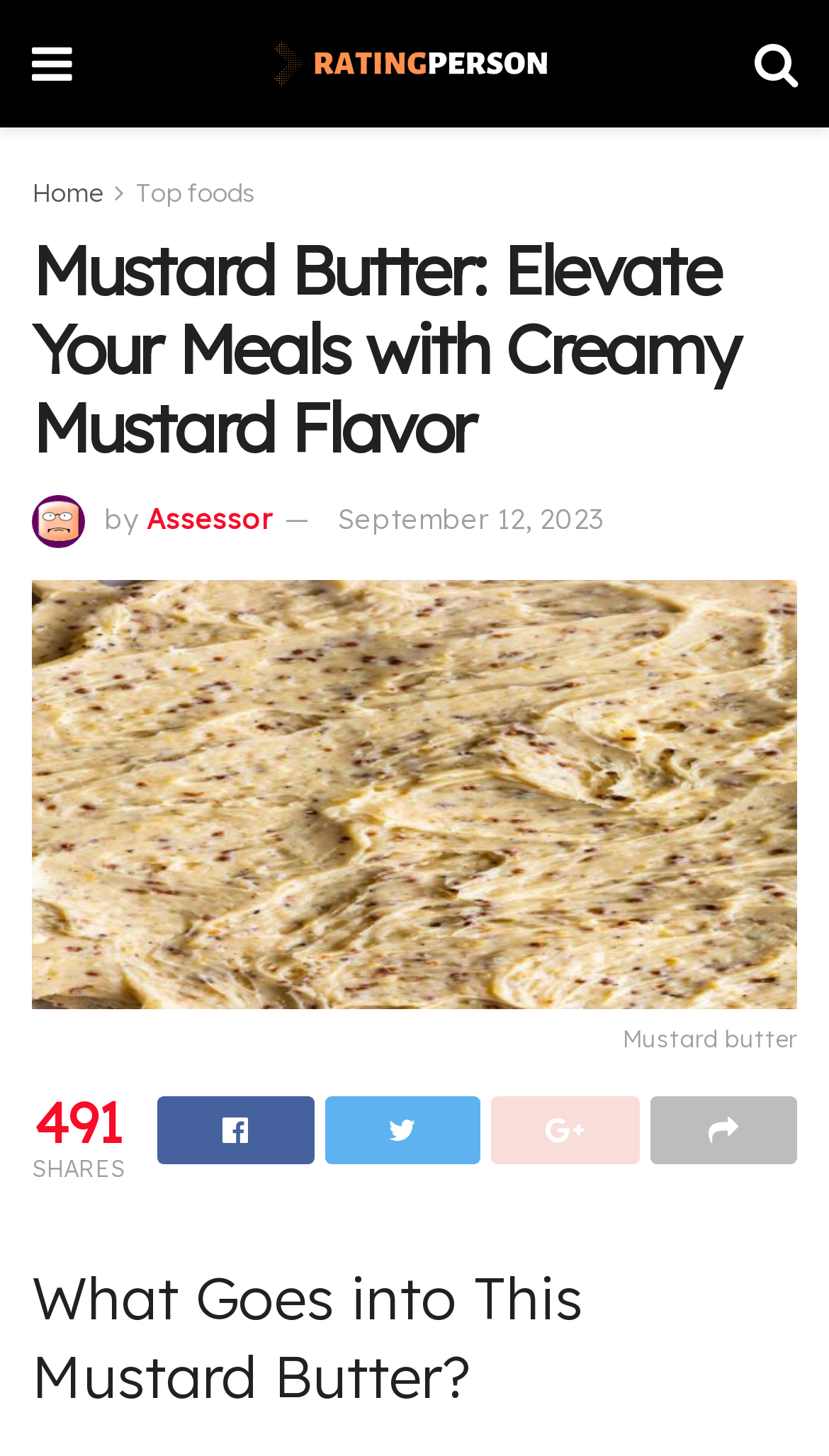Give an in-depth explanation of the webpage layout and content.

This webpage is about mustard butter, a condiment that combines the smoothness of butter with the tanginess of mustard. At the top left corner, there is a link with a Facebook icon, and next to it, a link to the website "Ratingperson" with its logo. On the top right corner, there is a link with a search icon.

Below the top section, there are navigation links to "Home" and "Top foods" on the left side. The main title "Mustard Butter: Elevate Your Meals with Creamy Mustard Flavor" is centered and prominent. 

To the right of the main title, there is an image of an assessor, followed by the text "by Assessor" and the date "September 12, 2023". Below this section, there is a large link with an image of mustard butter, which takes up most of the width of the page.

At the bottom left corner, there is a text "491" and next to it, the text "SHARES". There are also four social media links with icons, including Twitter, Facebook, Pinterest, and Email.

Finally, at the very bottom, there is a heading "What Goes into This Mustard Butter?", which suggests that the article will discuss the ingredients and composition of mustard butter.